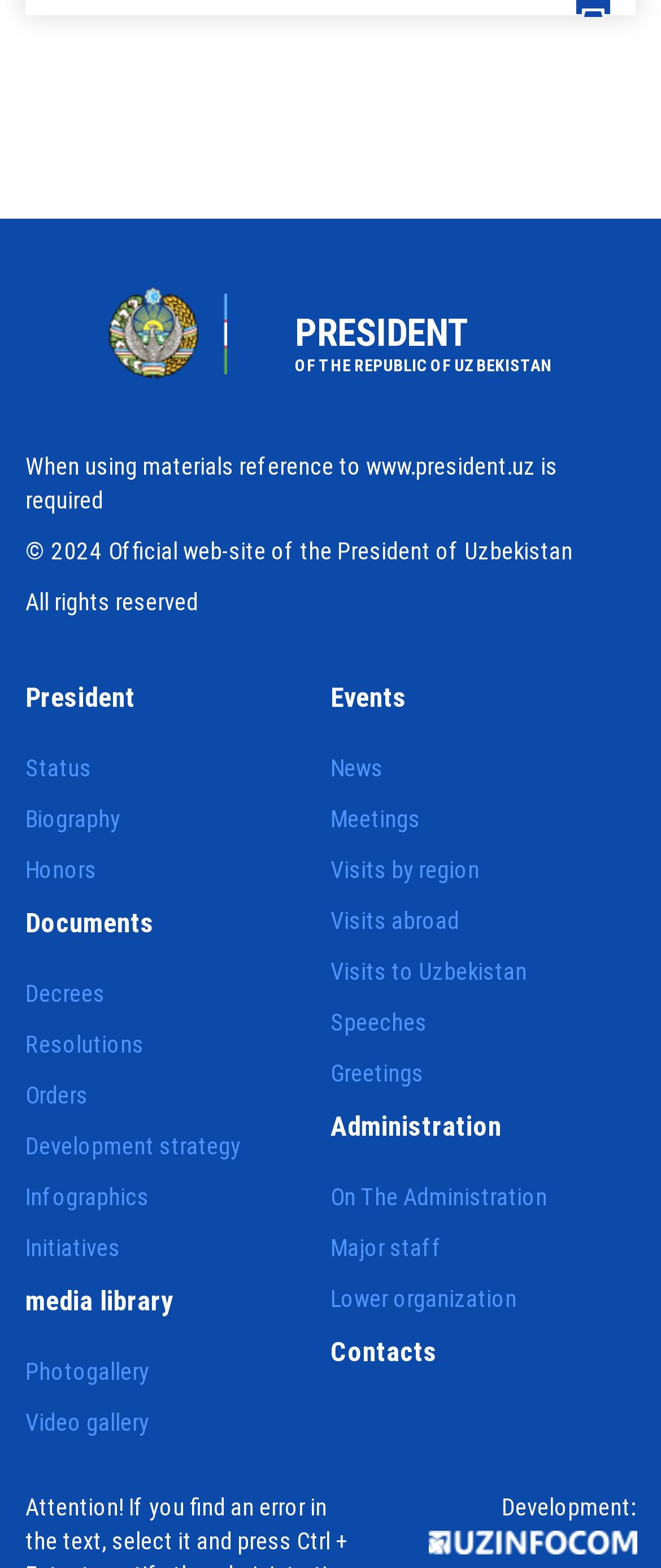Consider the image and give a detailed and elaborate answer to the question: 
What is the last section listed on the webpage?

The webpage's layout suggests that the last section is 'Contacts', which is located at the bottom right corner of the page, with a link labeled 'Contacts'.